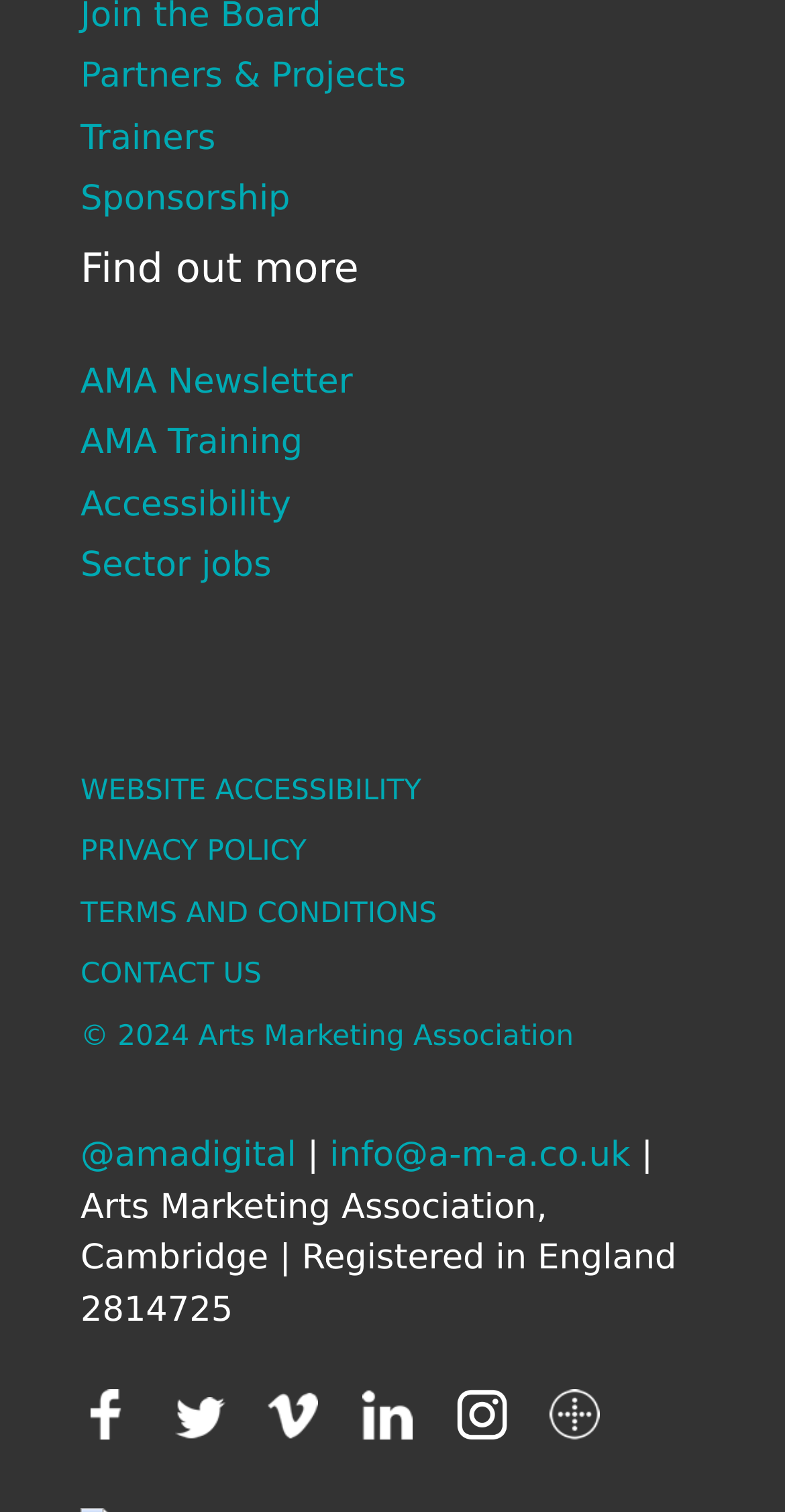What is the last link in the footer section?
Give a detailed and exhaustive answer to the question.

I looked at the footer section of the webpage and found the last link, which is 'thedots', accompanied by its corresponding image.